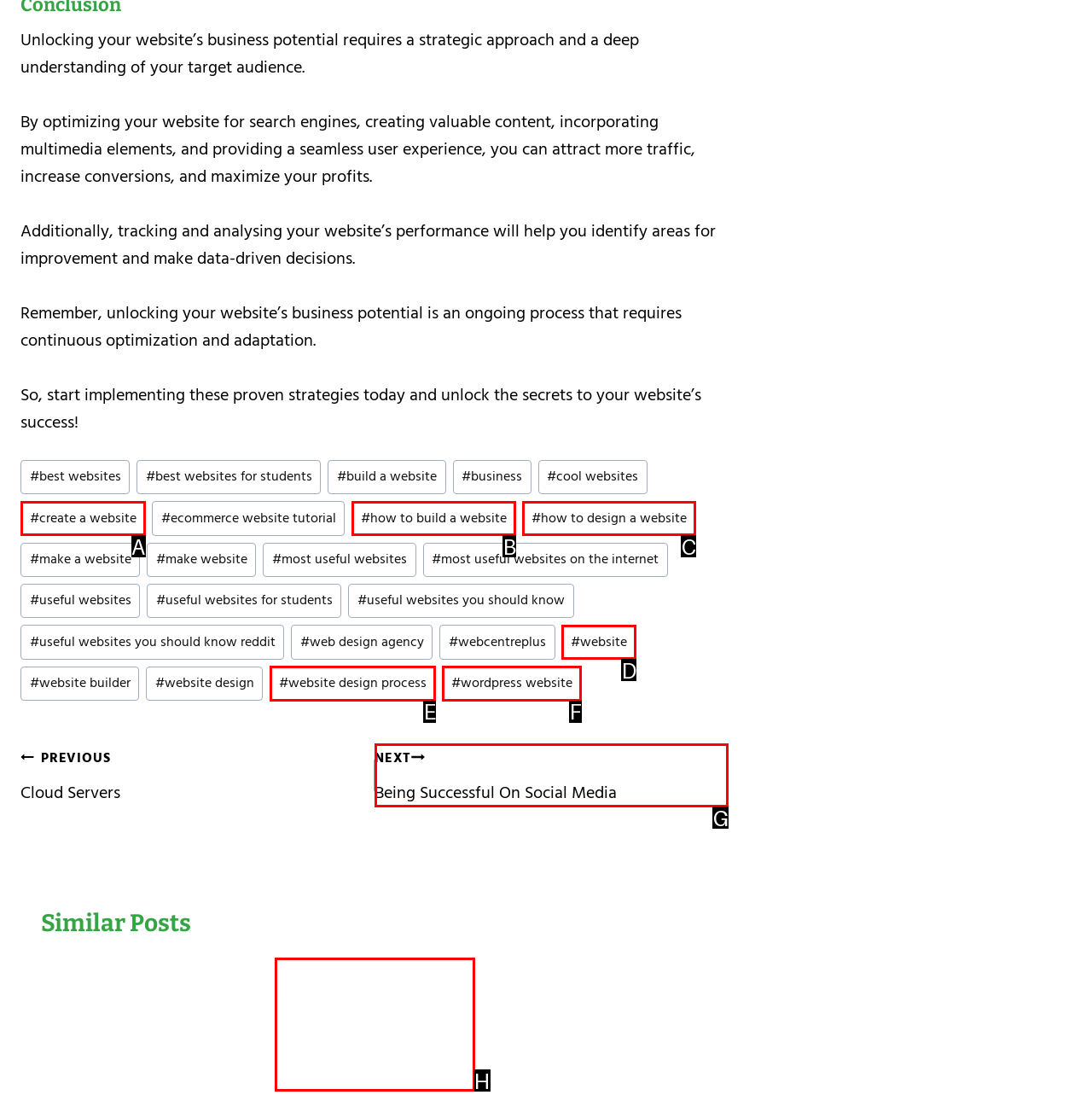Choose the HTML element you need to click to achieve the following task: Explore the next post about being successful on social media
Respond with the letter of the selected option from the given choices directly.

G